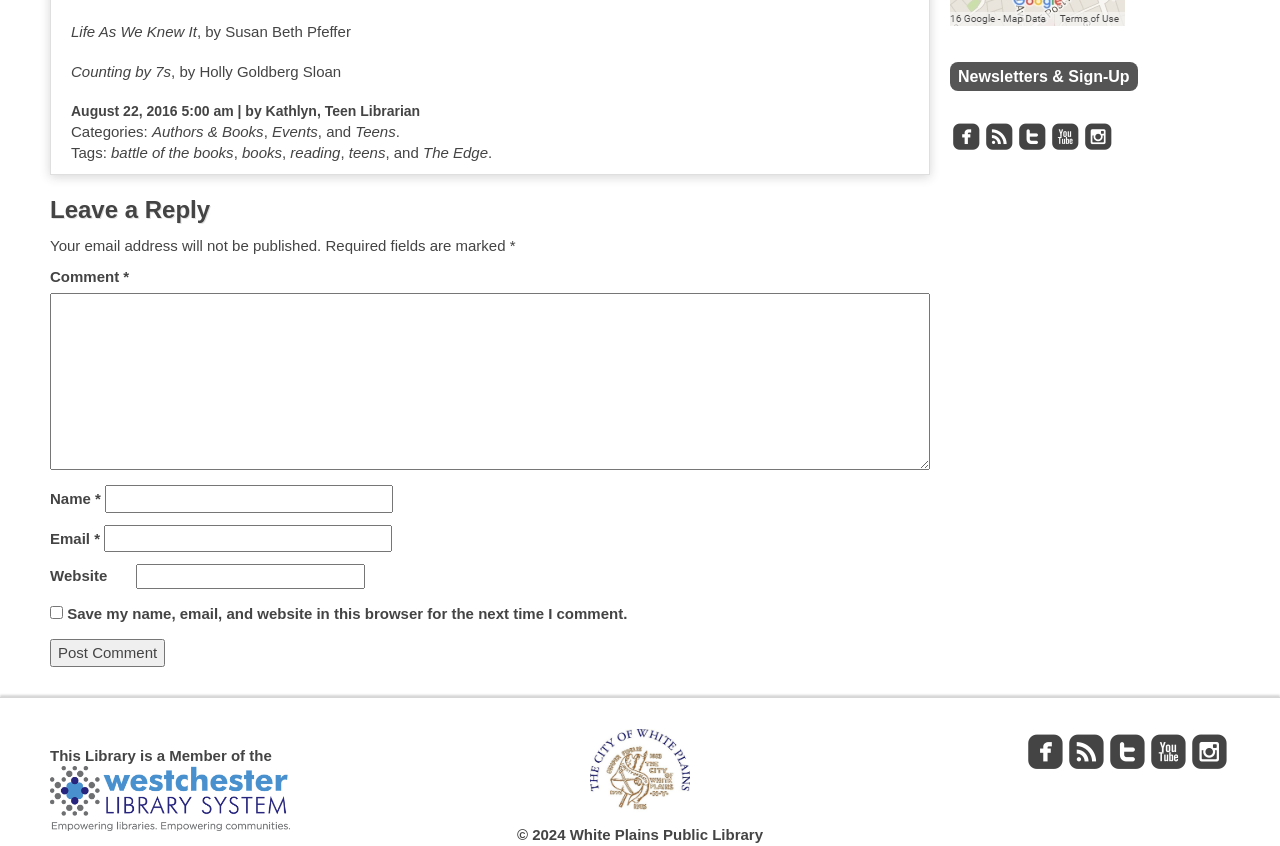Determine the bounding box for the described UI element: "parent_node: Email * aria-describedby="email-notes" name="email"".

[0.081, 0.62, 0.306, 0.653]